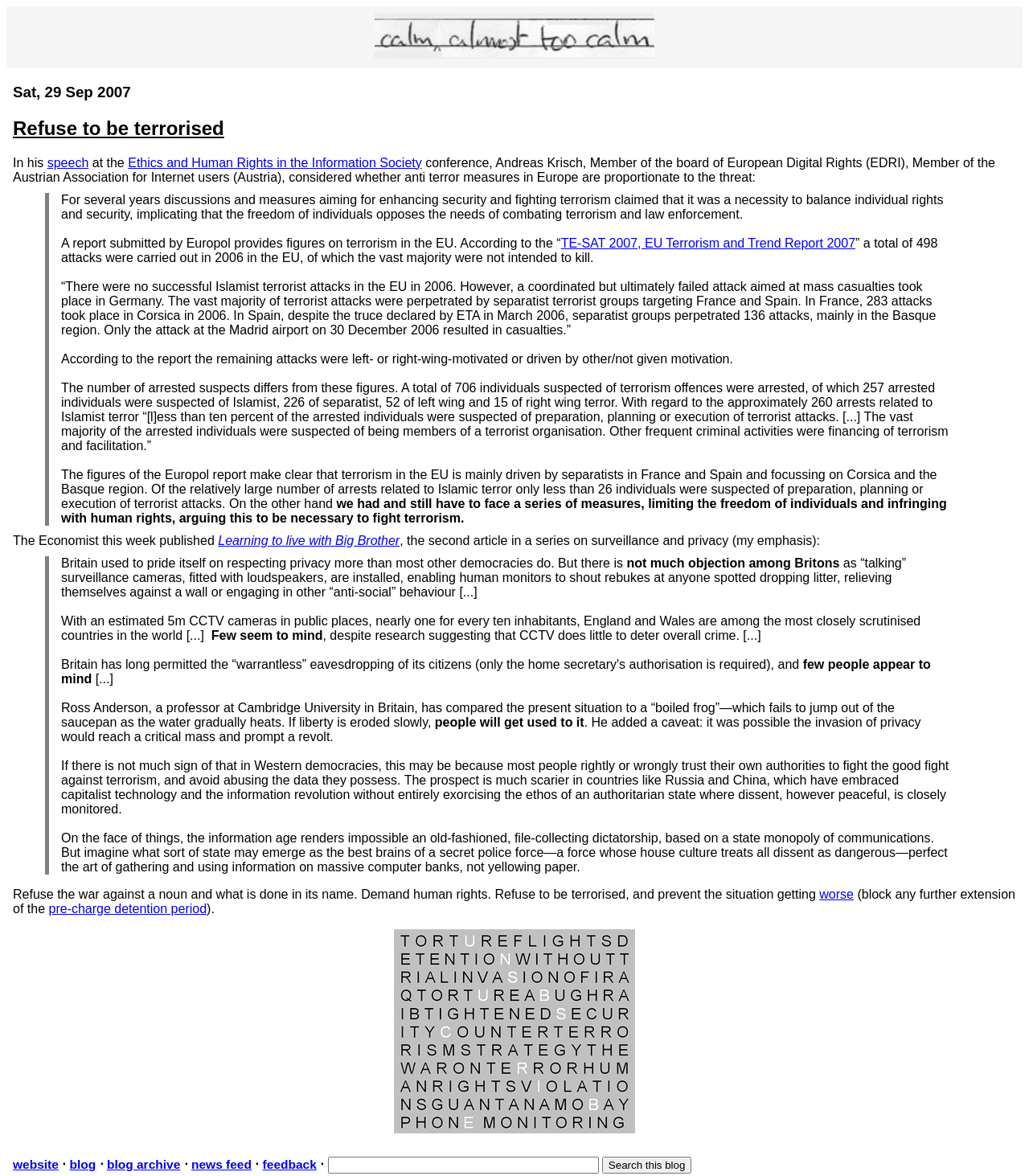Describe all visible elements and their arrangement on the webpage.

This webpage appears to be a blog post or article discussing the balance between individual rights and security measures in the fight against terrorism. At the top of the page, there is a heading with the title "Calm, almost too calm" and an image with the same title. Below this, there is a heading with the date "Sat, 29 Sep 2007" and another heading with the title "Refuse to be terrorised".

The main content of the page is divided into several sections, each with its own heading and text. The first section discusses a speech by Andreas Krisch, a member of the board of European Digital Rights (EDRI), at the Ethics and Human Rights in the Information Society conference. The text summarizes Krisch's argument that anti-terror measures in Europe are not proportionate to the threat.

The next section is a blockquote with a report from Europol on terrorism in the EU. The report provides figures on terrorist attacks in 2006, including the number of attacks, arrests, and motivations. The text also quotes from the report, highlighting the fact that most terrorist attacks were perpetrated by separatist groups targeting France and Spain.

Following this, there is a section discussing an article from The Economist on surveillance and privacy. The article argues that Britain has become one of the most closely scrutinized countries in the world, with an estimated 5 million CCTV cameras in public places. The text also quotes from the article, suggesting that few people seem to mind the erosion of privacy, despite research showing that CCTV does little to deter overall crime.

The final section of the page appears to be a call to action, urging readers to "Refuse the war against a noun and what is done in its name. Demand human rights. Refuse to be terrorised, and prevent the situation getting worse." There are also several links to related articles, websites, and a blog archive at the bottom of the page.

Throughout the page, there are several links to external sources, including news articles and reports, as well as internal links to other blog posts and archives. There is also a search box and a button to search the blog at the bottom of the page.